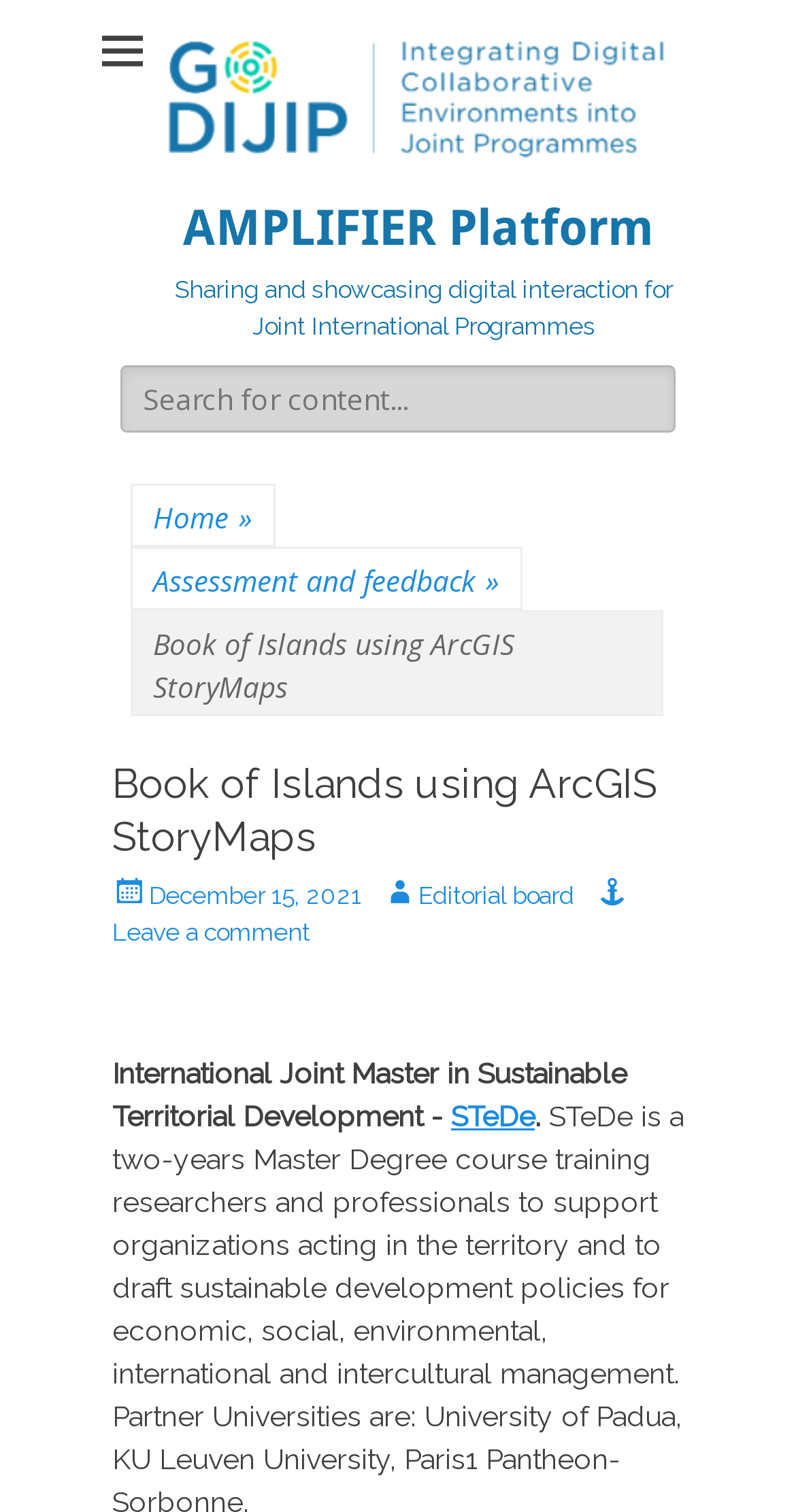Answer the following in one word or a short phrase: 
What is the name of the platform mentioned on the webpage?

AMPLIFIER Platform